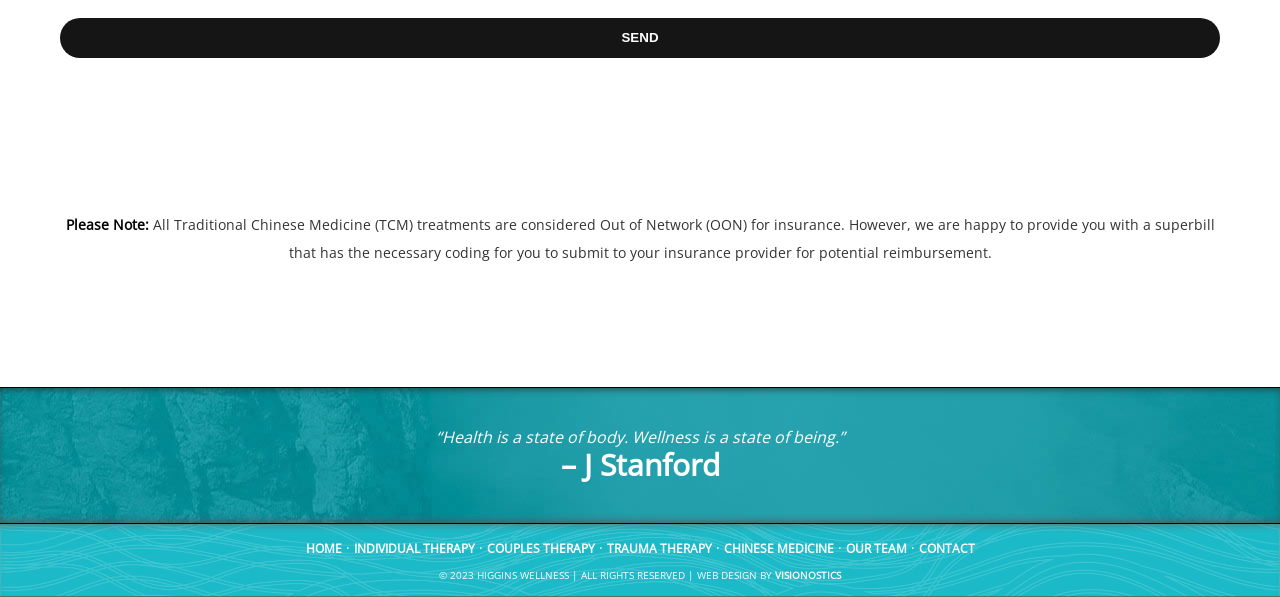Identify the bounding box coordinates of the region that should be clicked to execute the following instruction: "Input your email".

None